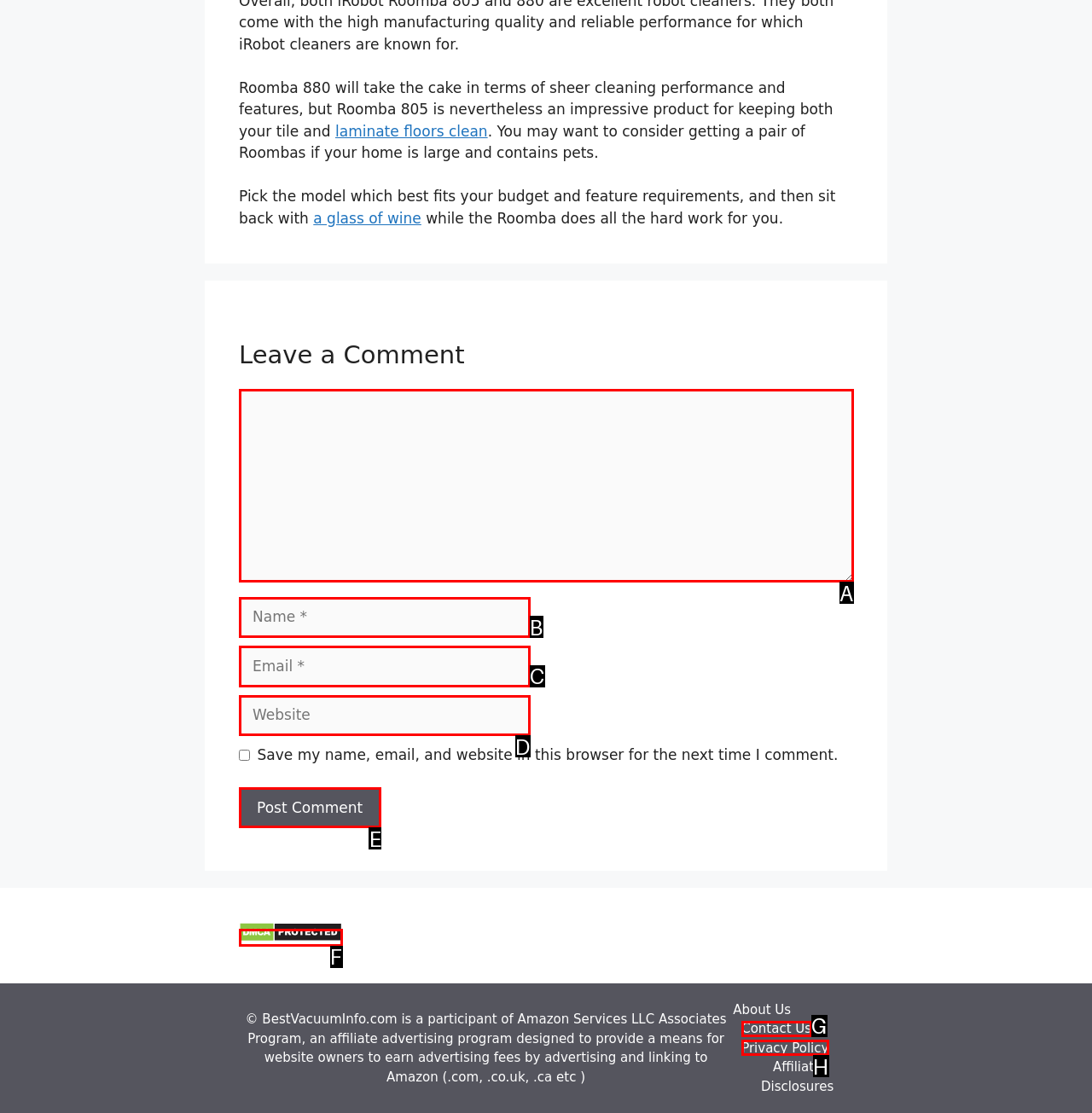Select the letter of the option that should be clicked to achieve the specified task: Explore the 'awesome' category. Respond with just the letter.

None